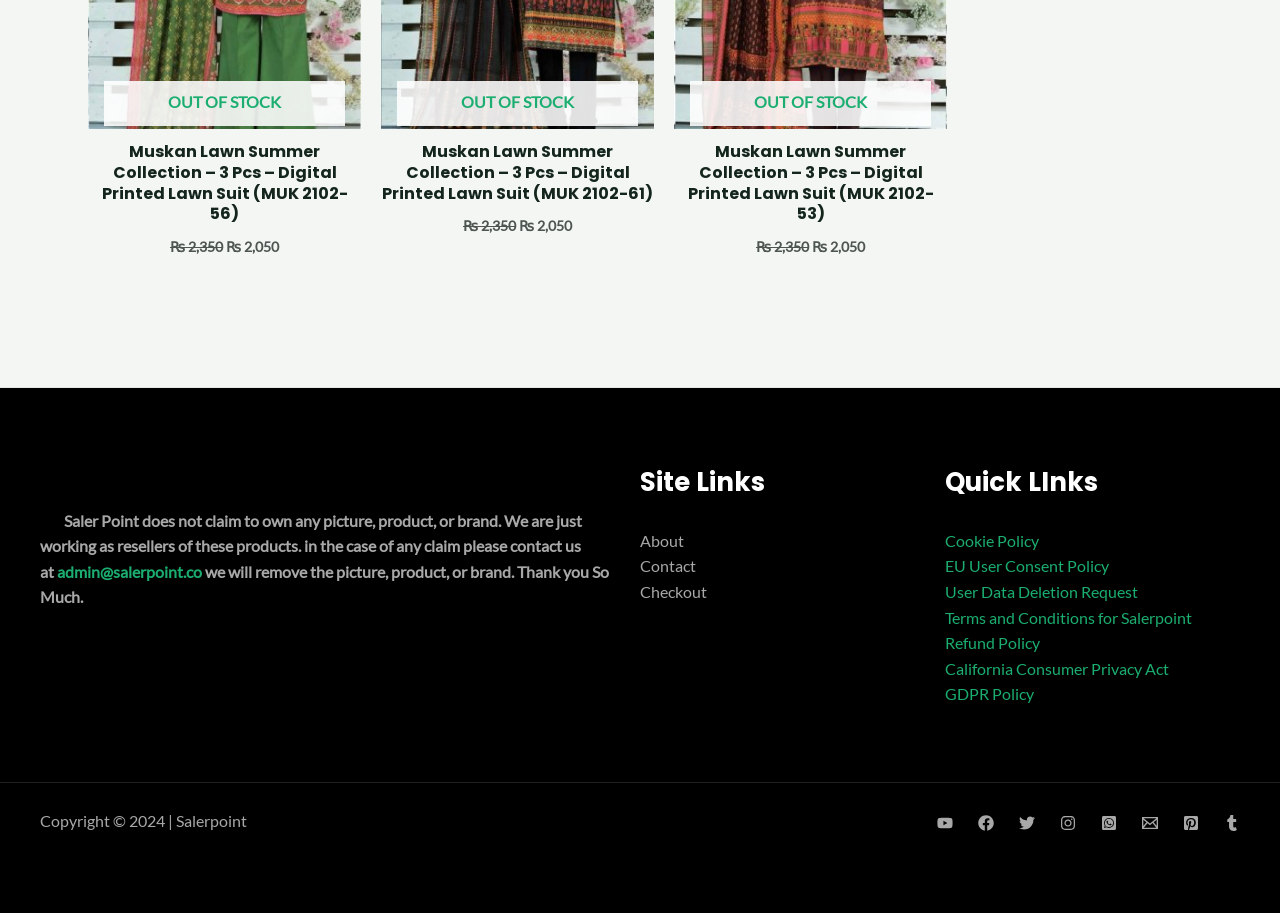Find the bounding box coordinates of the element to click in order to complete this instruction: "Contact Salerpoint". The bounding box coordinates must be four float numbers between 0 and 1, denoted as [left, top, right, bottom].

[0.045, 0.615, 0.158, 0.636]